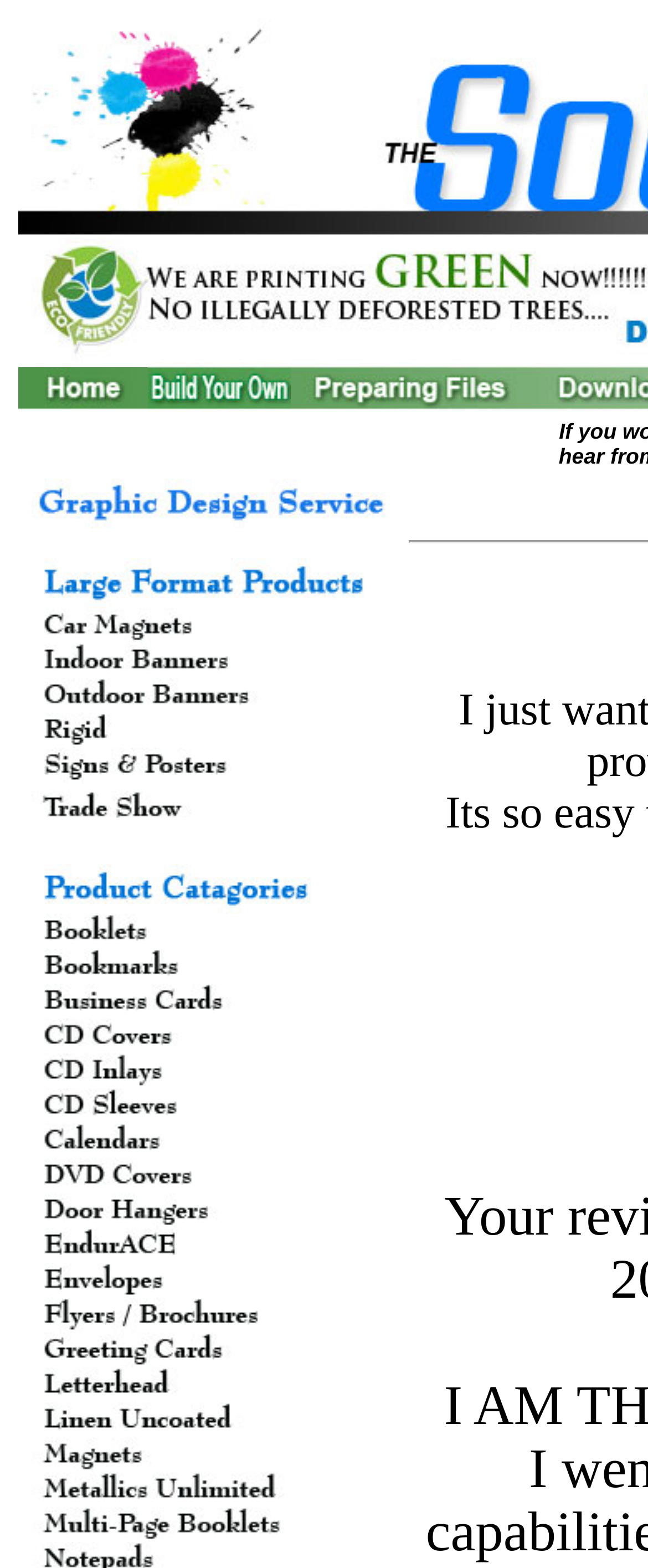What is the purpose of this website?
Answer the question in as much detail as possible.

Based on the webpage's structure and content, it appears to be a website for a printshop, offering various printing services. The multiple links and images on the page suggest a catalog or portfolio of available designs or products.